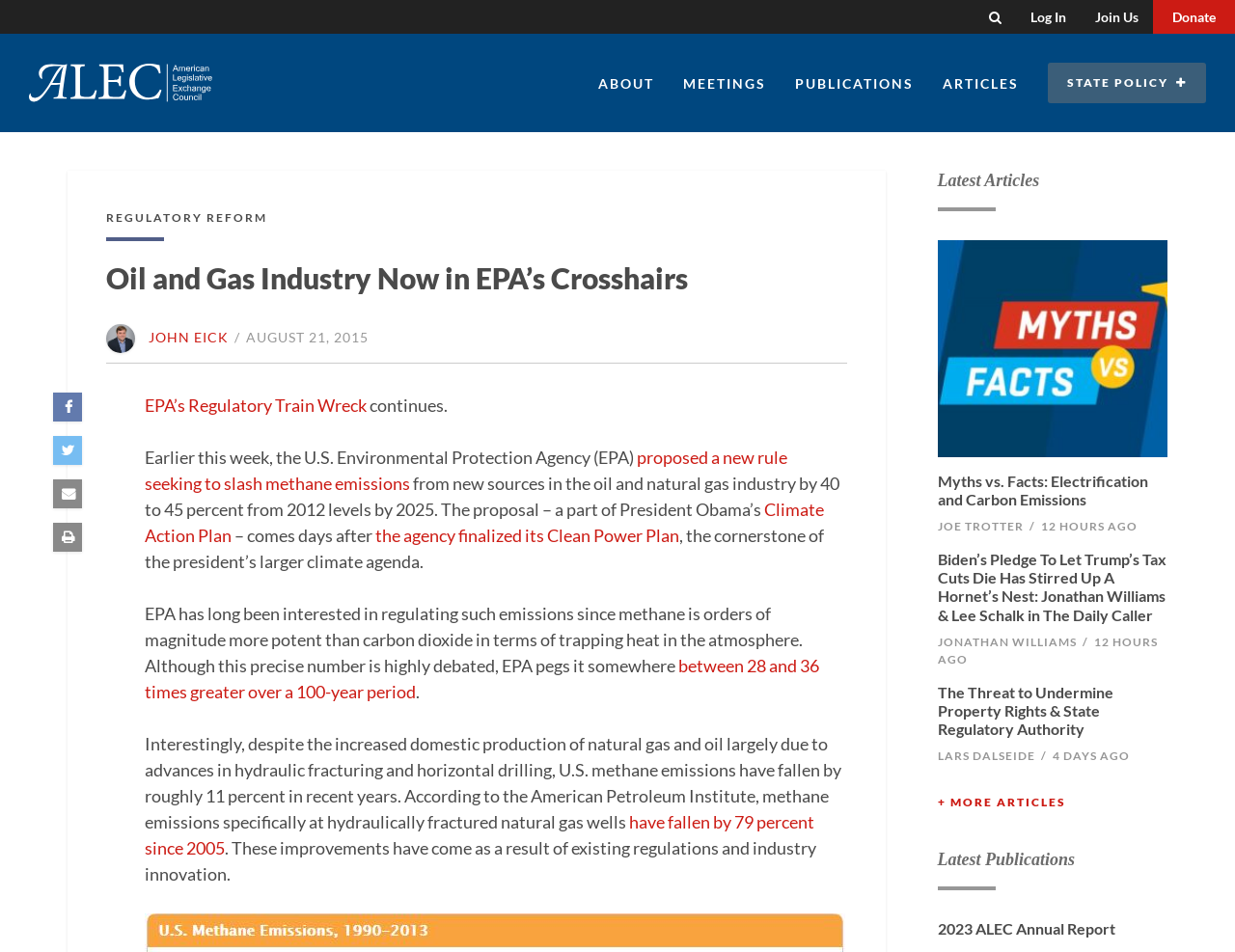Answer the question in one word or a short phrase:
What is the topic of the main article?

Oil and Gas Industry